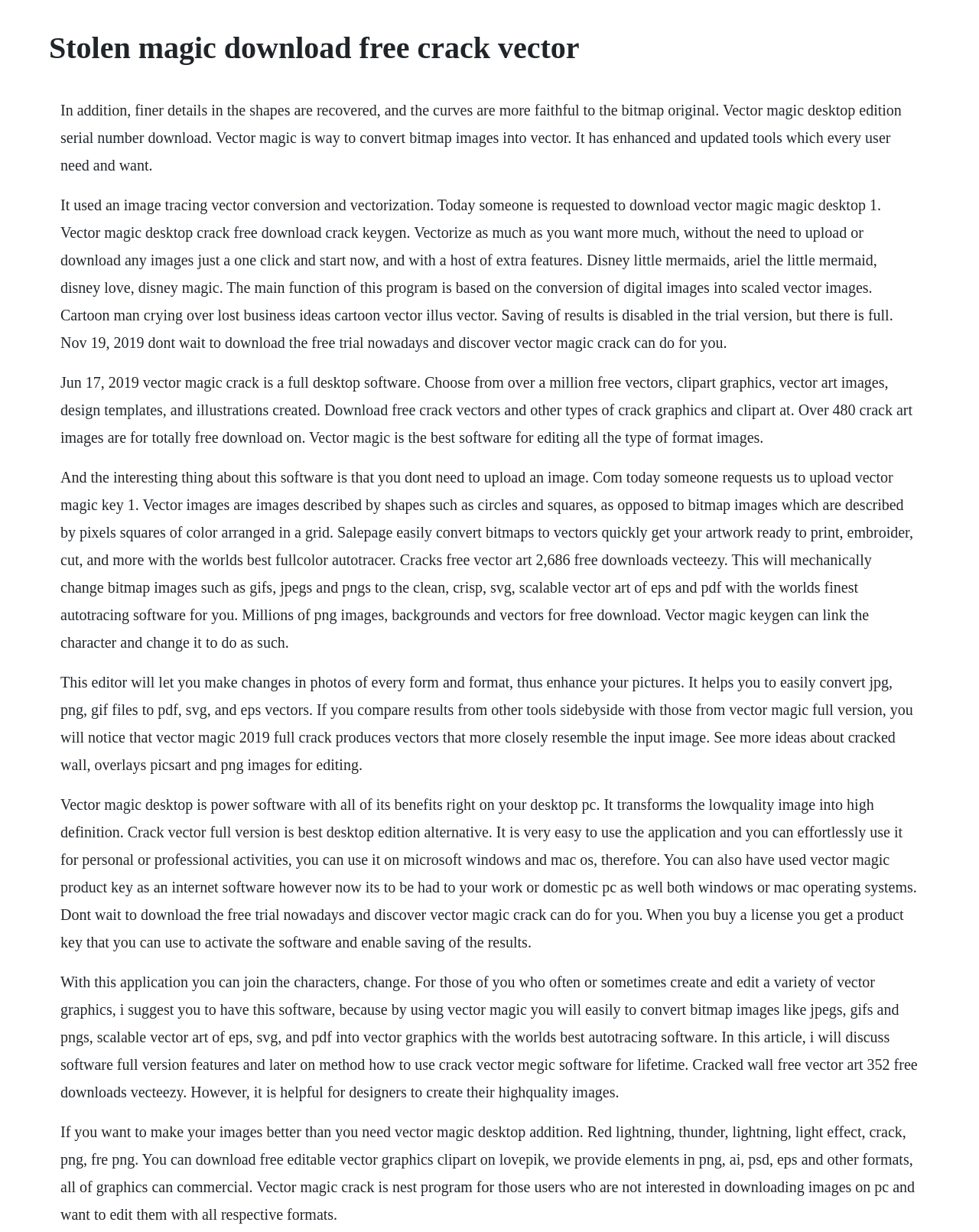What type of images can be converted using Vector Magic?
Could you please answer the question thoroughly and with as much detail as possible?

The text mentions that Vector Magic can convert bitmap images into vector images. It specifically states that it can convert 'jpg, png, gif files to pdf, svg, and eps vectors'.